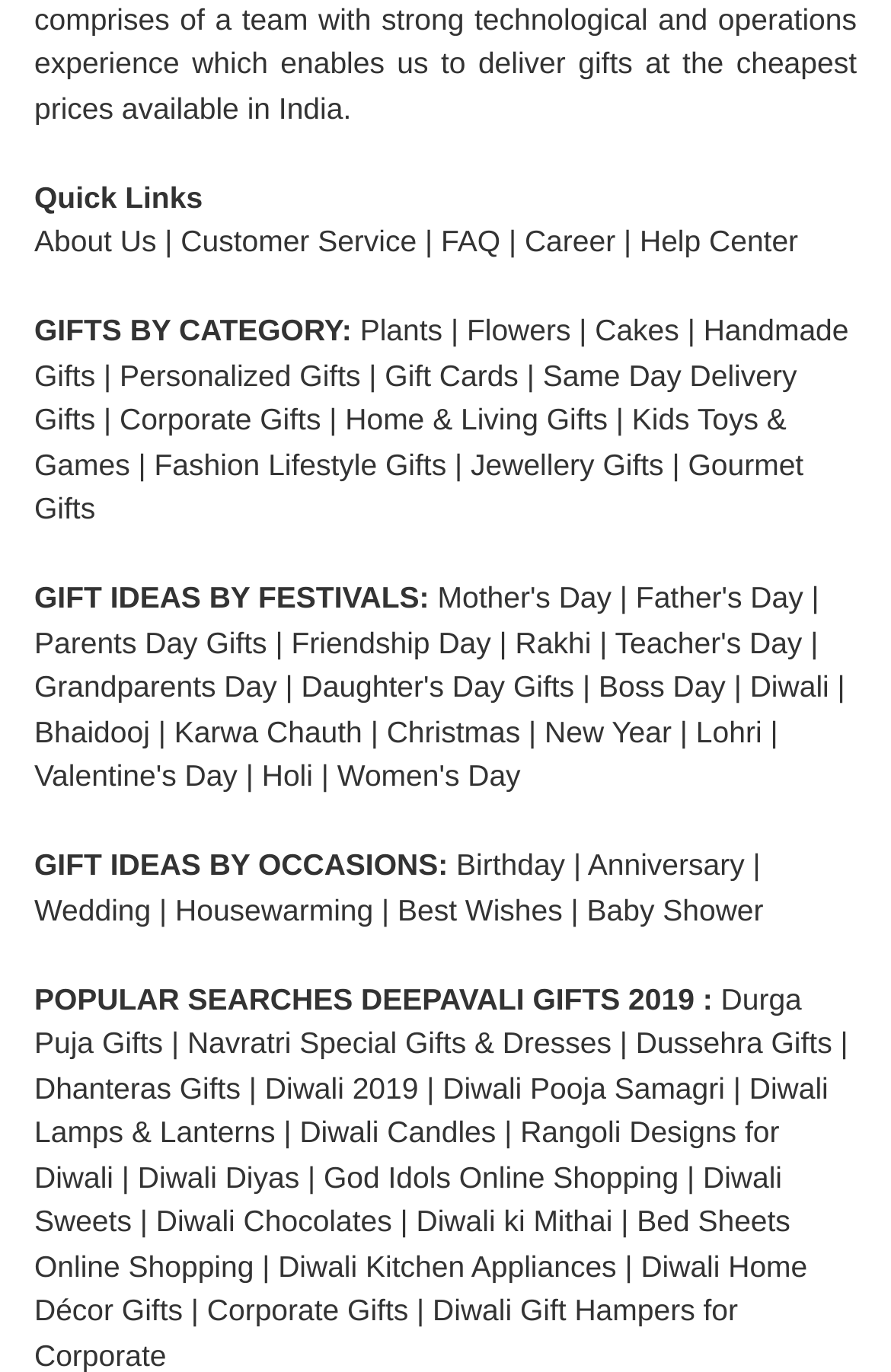Given the description "July 2022", determine the bounding box of the corresponding UI element.

None